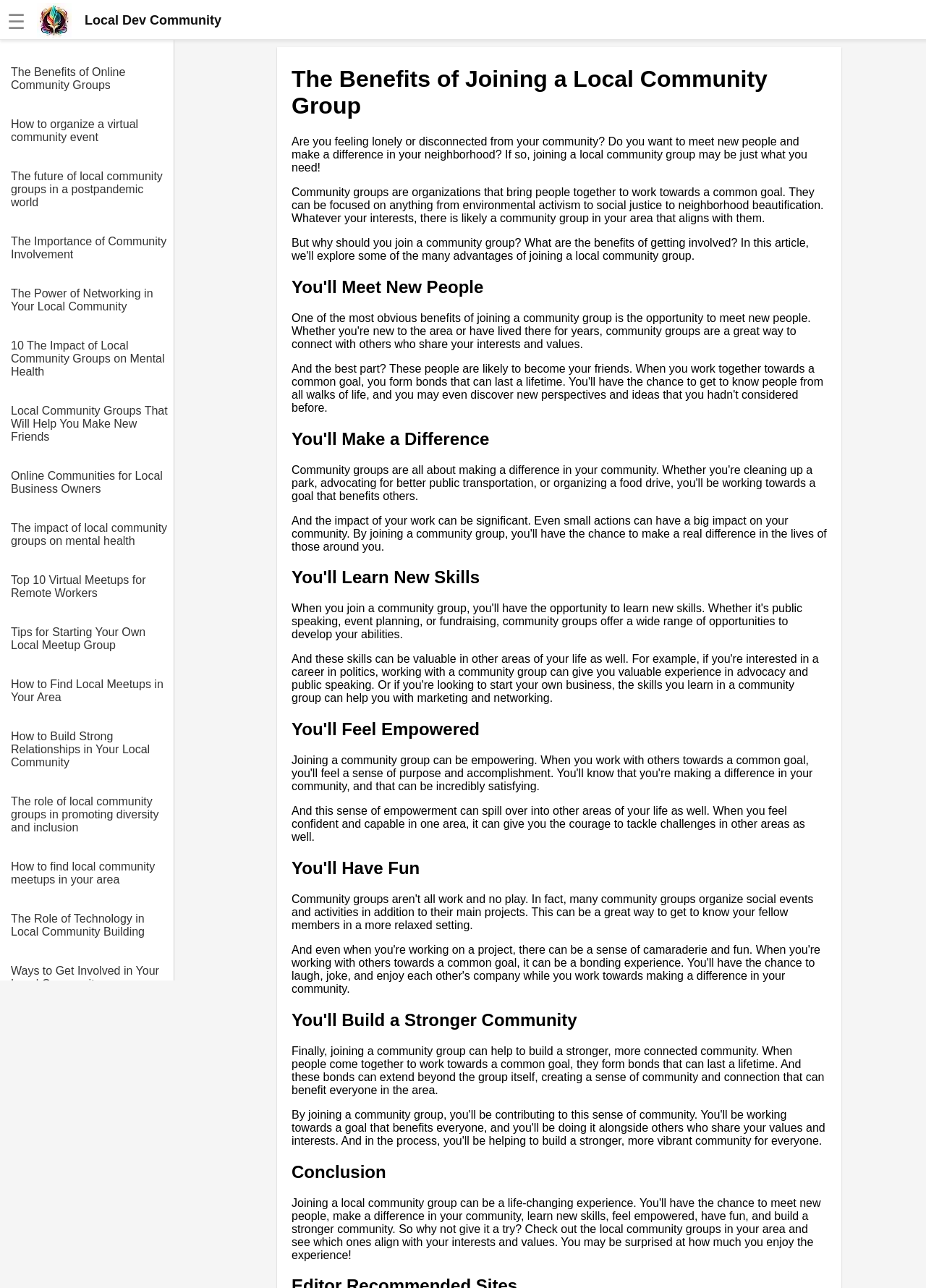Given the webpage screenshot and the description, determine the bounding box coordinates (top-left x, top-left y, bottom-right x, bottom-right y) that define the location of the UI element matching this description: Local Dev Community

[0.04, 0.002, 0.239, 0.029]